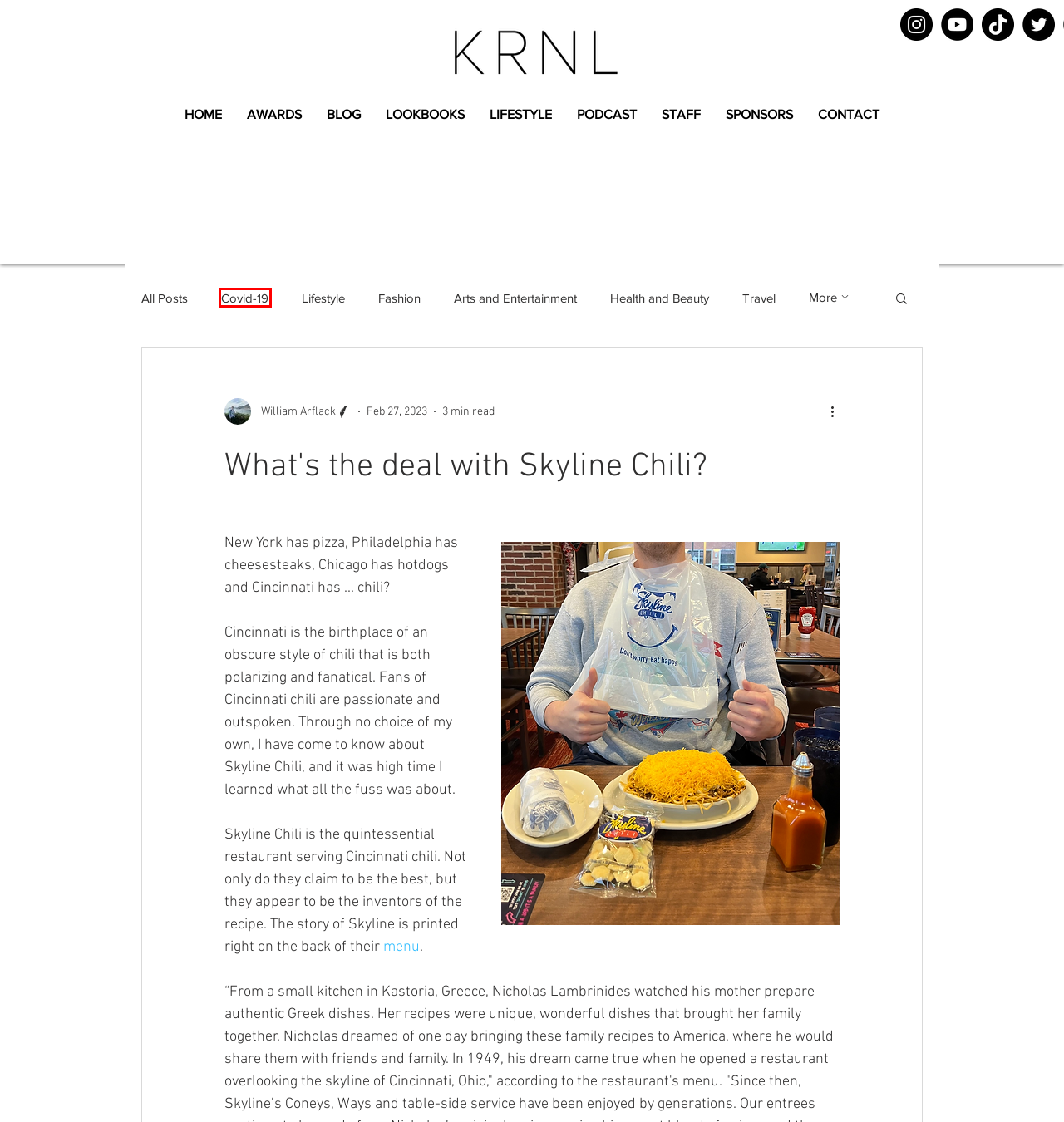Given a screenshot of a webpage with a red bounding box highlighting a UI element, determine which webpage description best matches the new webpage that appears after clicking the highlighted element. Here are the candidates:
A. SPONSORS | KRNL Lifestyle + Fashion | United States
B. Arts and Entertainment
C. Covid-19
D. LIFESTYLE | KRNL Lifestyle + Fashion | United States
E. CONTACT | KRNL Lifestyle + Fashion | United States
F. Lifestyle
G. LOOKBOOKS | KRNL L&F
H. Travel

C